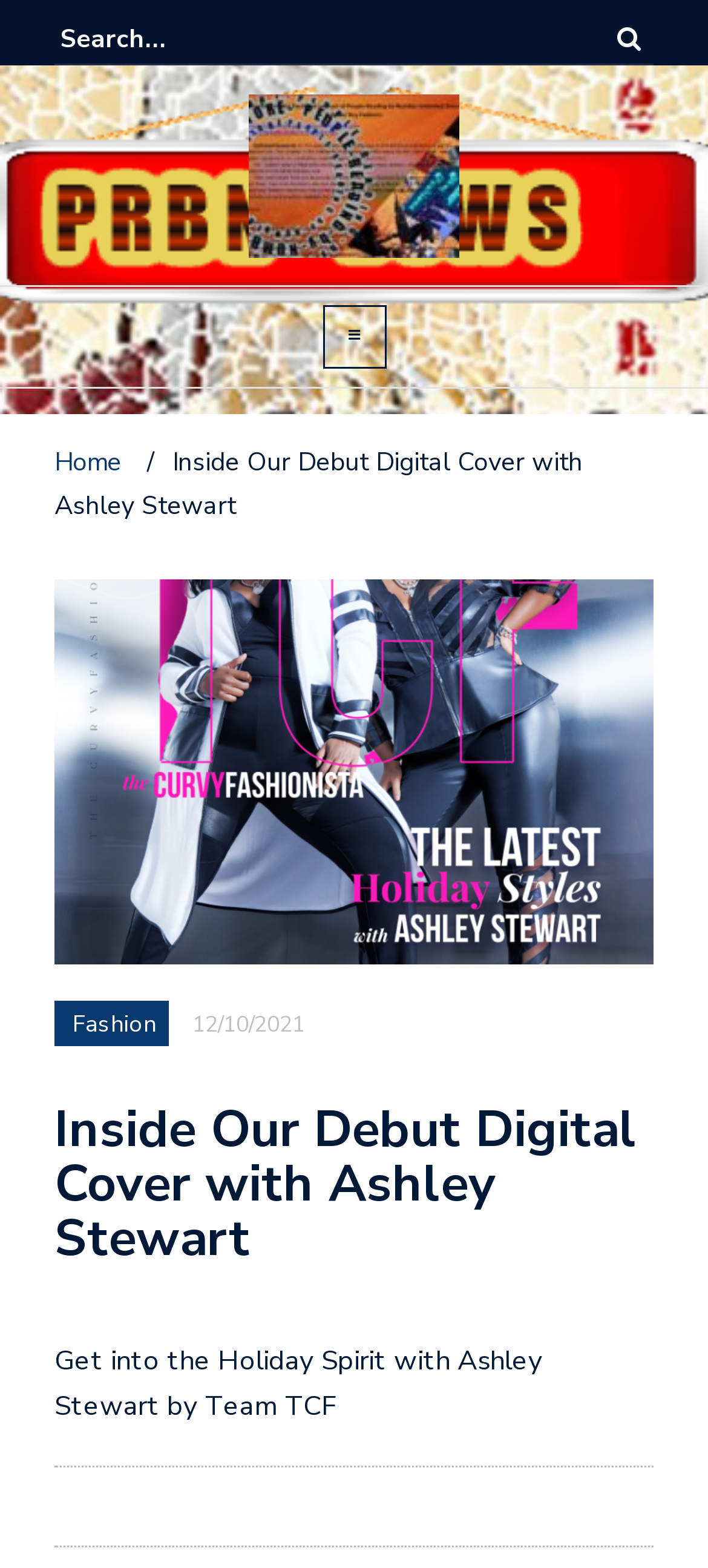When was the article published? Based on the image, give a response in one word or a short phrase.

12/10/2021